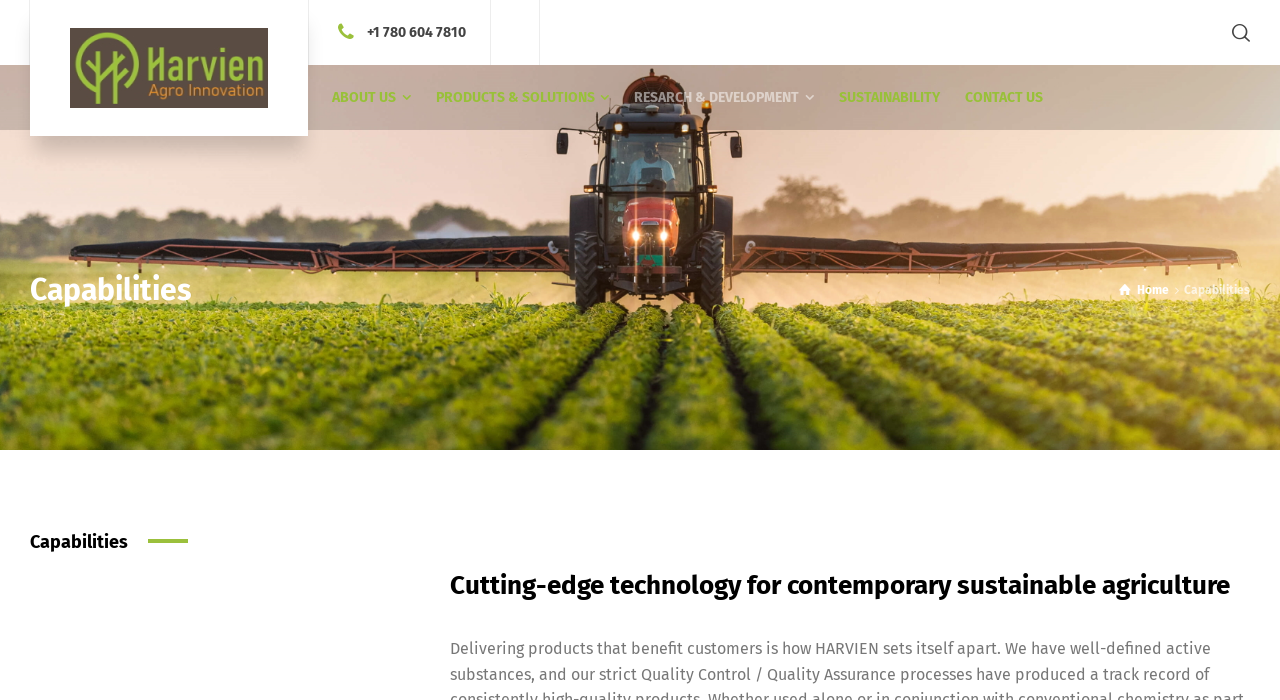Generate a thorough caption detailing the webpage content.

The webpage is about Harvien's capabilities, with a prominent logo and link to the company's homepage at the top left corner. Below the logo, there is a phone number "+1 780 604 7810" with a link to it. 

On the top right corner, there are several links to different sections of the website, including "ABOUT US", "PRODUCTS & SOLUTIONS", "RESARCH & DEVELOPMENT", "SUSTAINABILITY", and "CONTACT US". 

The main content of the webpage is divided into two sections. The first section has a heading "Capabilities" and is located at the top center of the page. The second section is below the first one and has a heading "Cutting-edge technology for contemporary sustainable agriculture". 

At the bottom right corner, there is a search box with a placeholder text "search". There are also two question mark buttons, one at the top right corner and another at the bottom right corner.